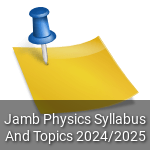Generate a descriptive account of all visible items and actions in the image.

The image features a vibrant yellow sticky note with a blue pushpin attached, symbolizing important reminders or notes. On the note, the text reads "Jamb Physics Syllabus And Topics 2024/2025," highlighting its relevance for students preparing for the Joint Admissions and Matriculation Board (JAMB) exam in Nigeria. This visual conveys essential academic information, making it a useful resource for students navigating their physics syllabus and exam topics for the upcoming academic year.